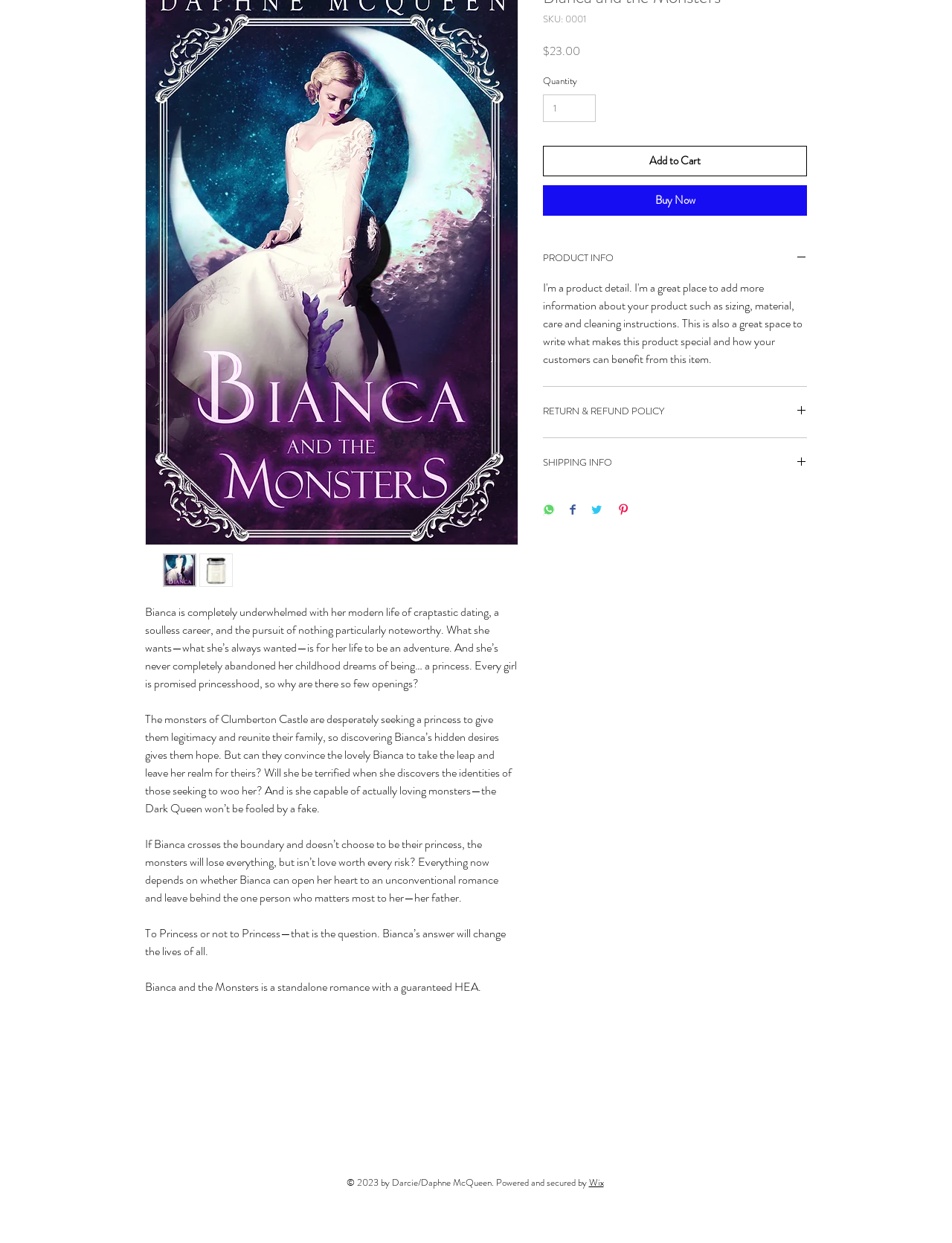Given the element description "aria-label="Facebook"" in the screenshot, predict the bounding box coordinates of that UI element.

[0.484, 0.873, 0.515, 0.896]